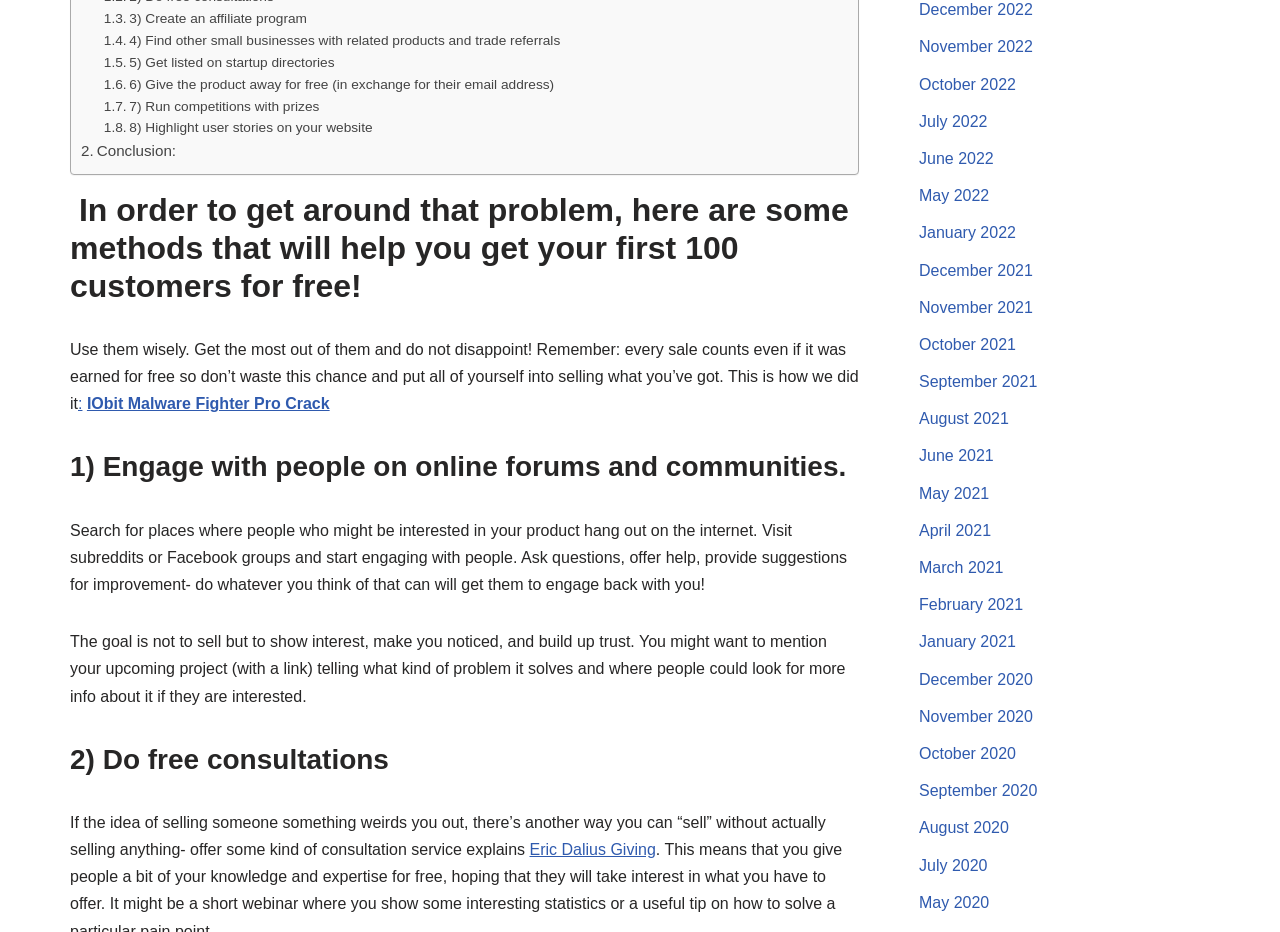Can you find the bounding box coordinates of the area I should click to execute the following instruction: "Read about 'Engage with people on online forums and communities'"?

[0.055, 0.48, 0.671, 0.522]